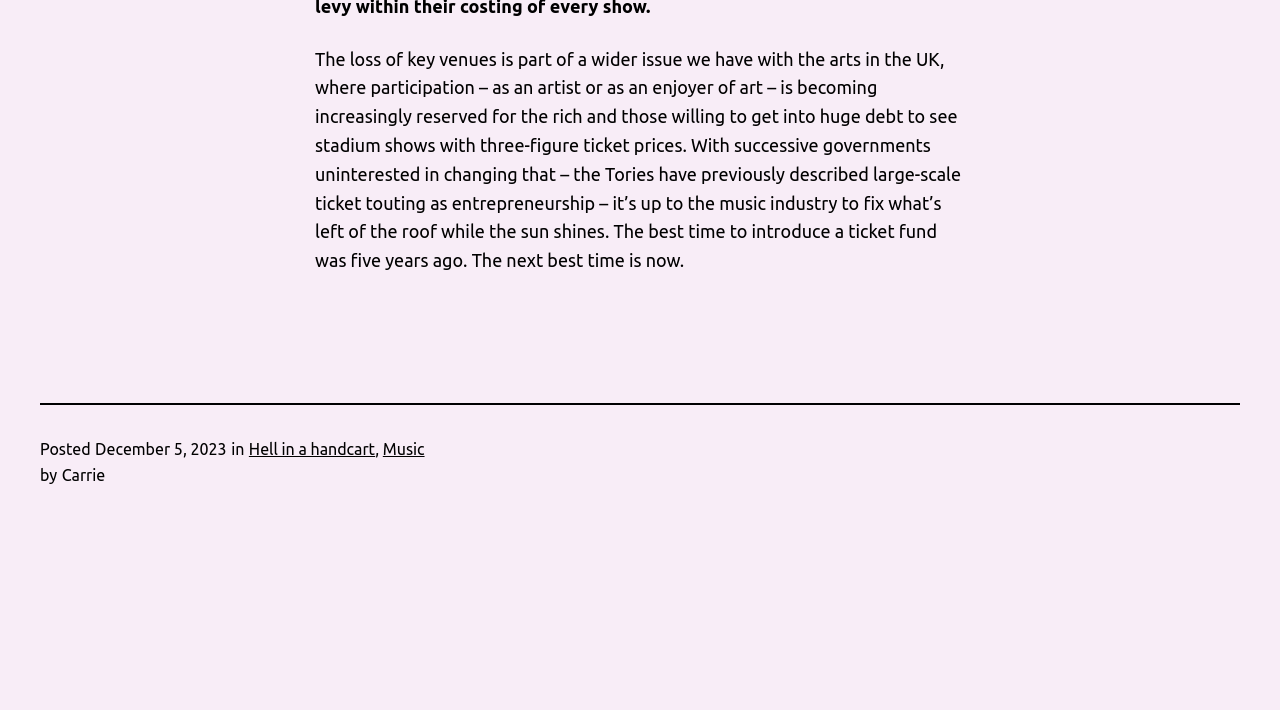What is the tone of the article? Refer to the image and provide a one-word or short phrase answer.

Critical